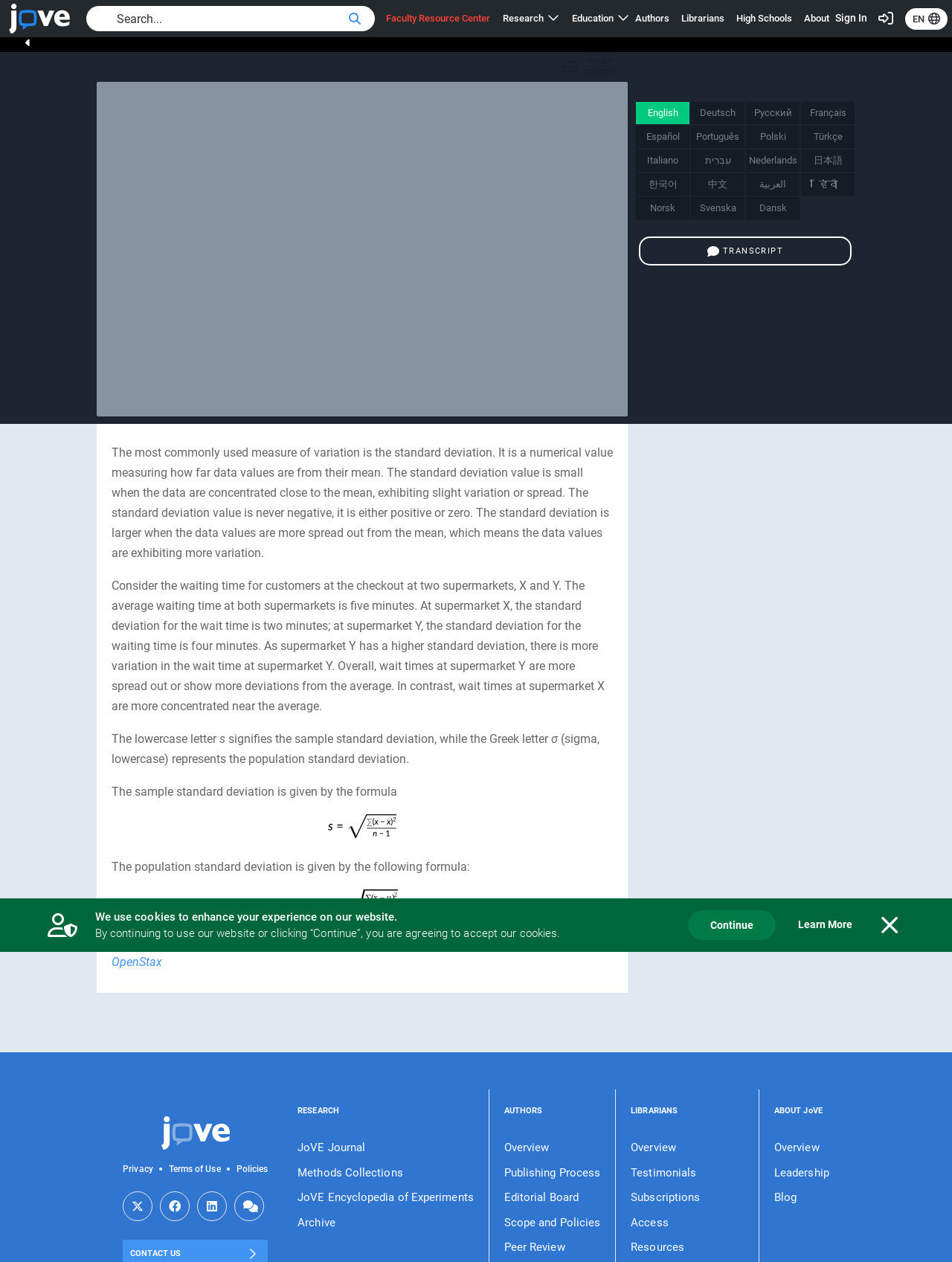Provide the bounding box coordinates of the UI element that matches the description: "Table of content".

[0.579, 0.041, 0.659, 0.065]